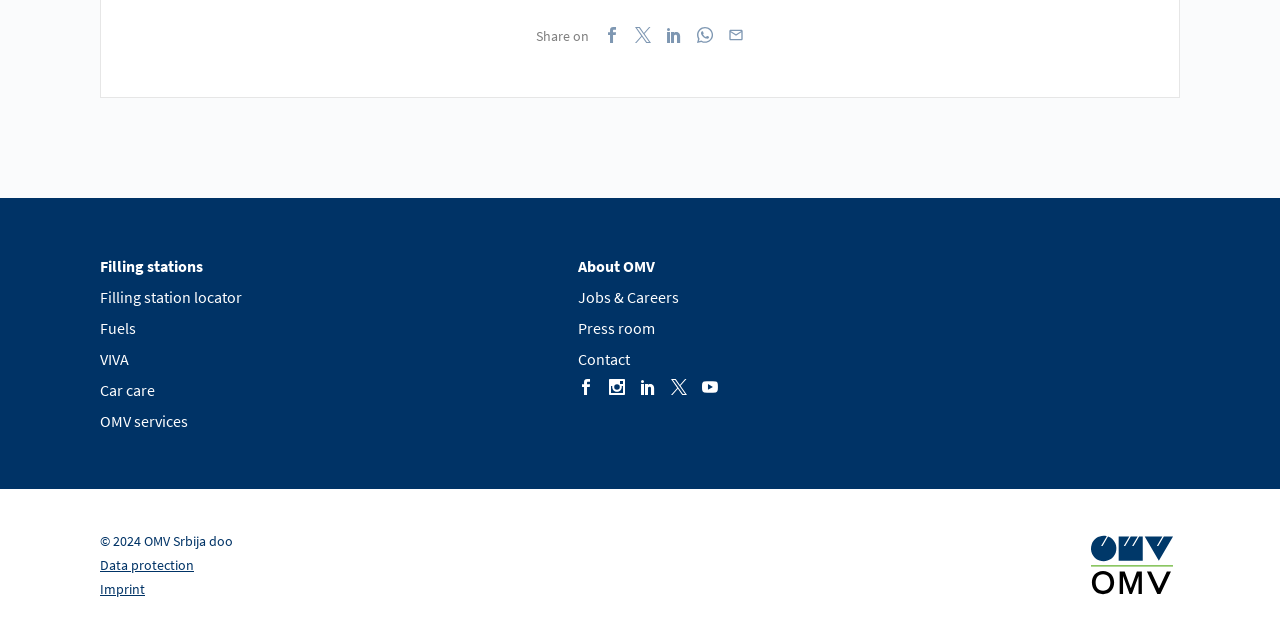Give a concise answer of one word or phrase to the question: 
How many social media links are present on the page?

5